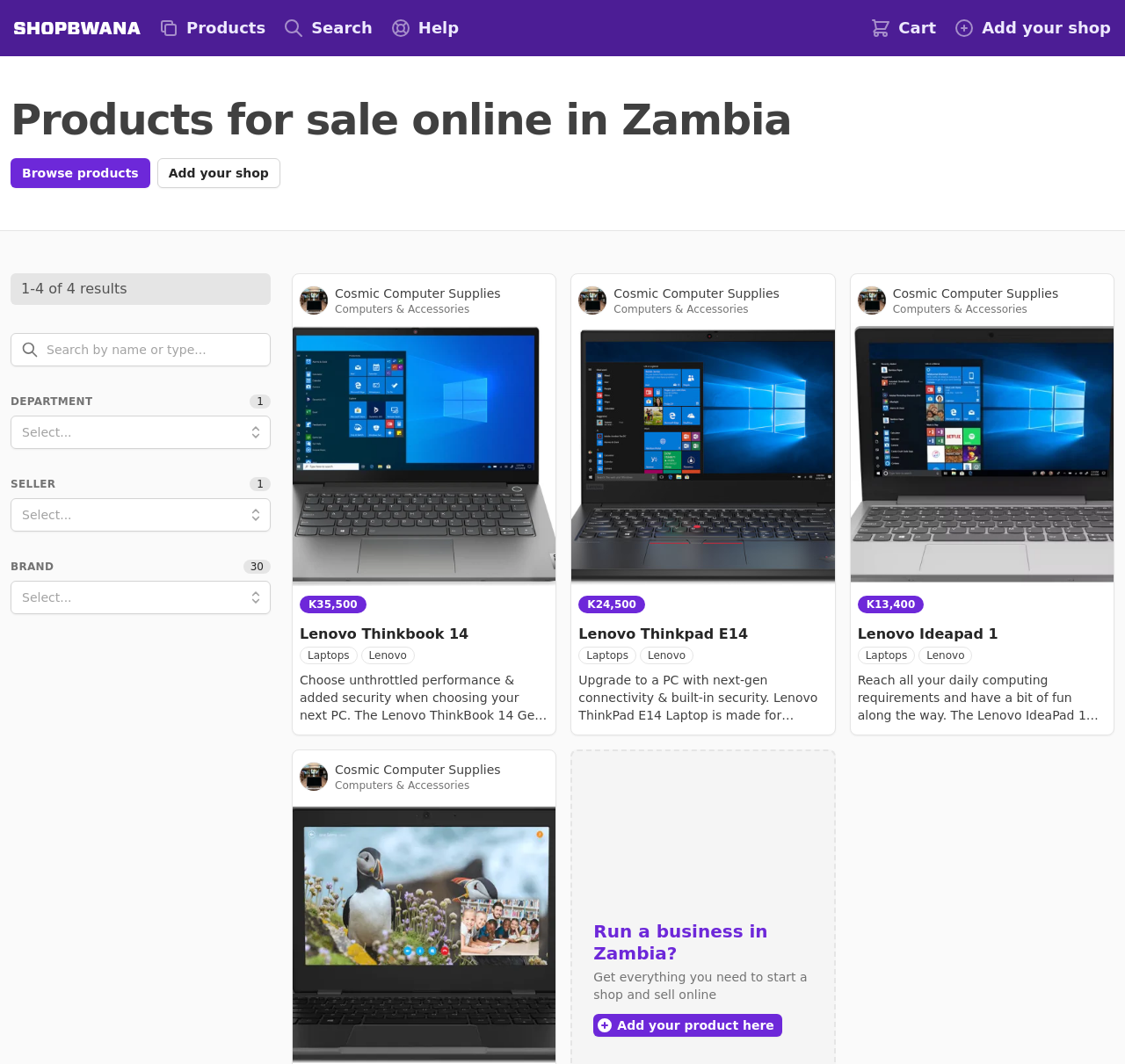Please identify the bounding box coordinates of the element on the webpage that should be clicked to follow this instruction: "View Lenovo Thinkbook 14 product details". The bounding box coordinates should be given as four float numbers between 0 and 1, formatted as [left, top, right, bottom].

[0.266, 0.587, 0.417, 0.606]